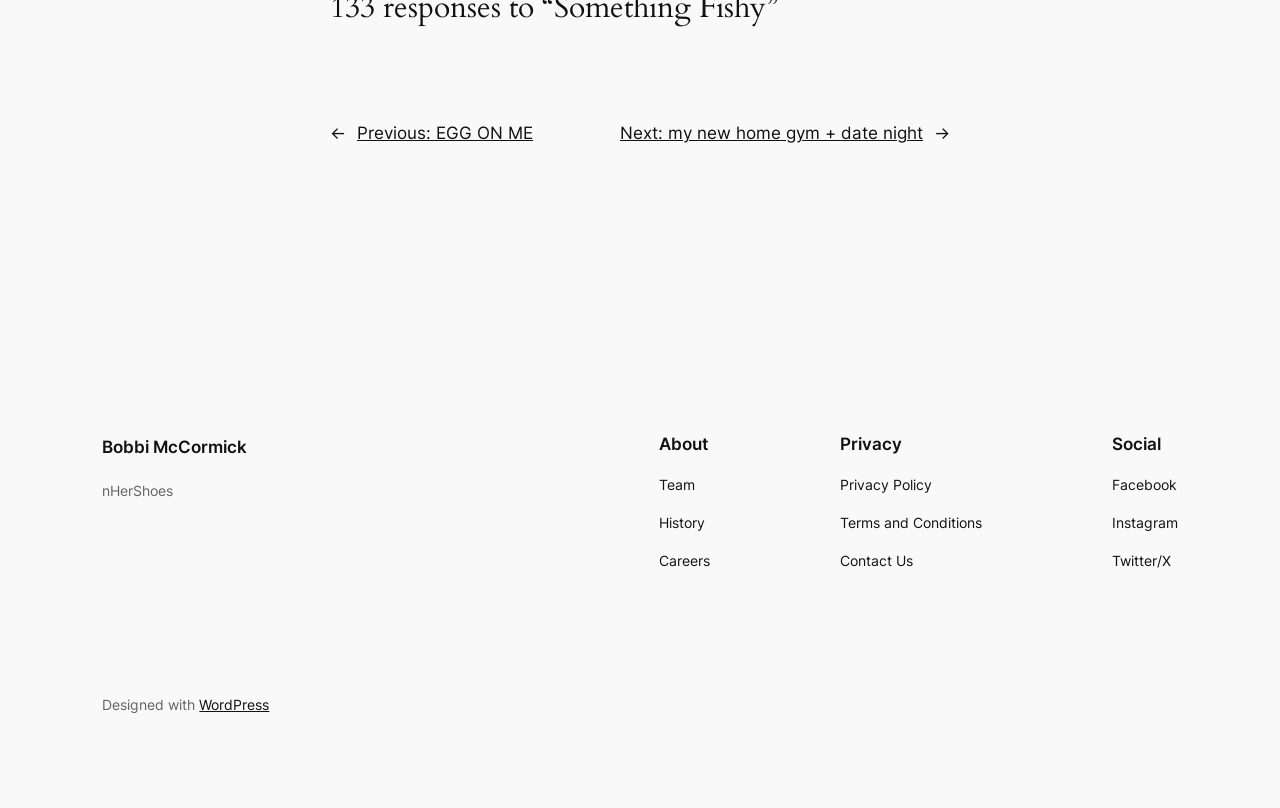What is the name of the website?
Based on the visual content, answer with a single word or a brief phrase.

nHerShoes